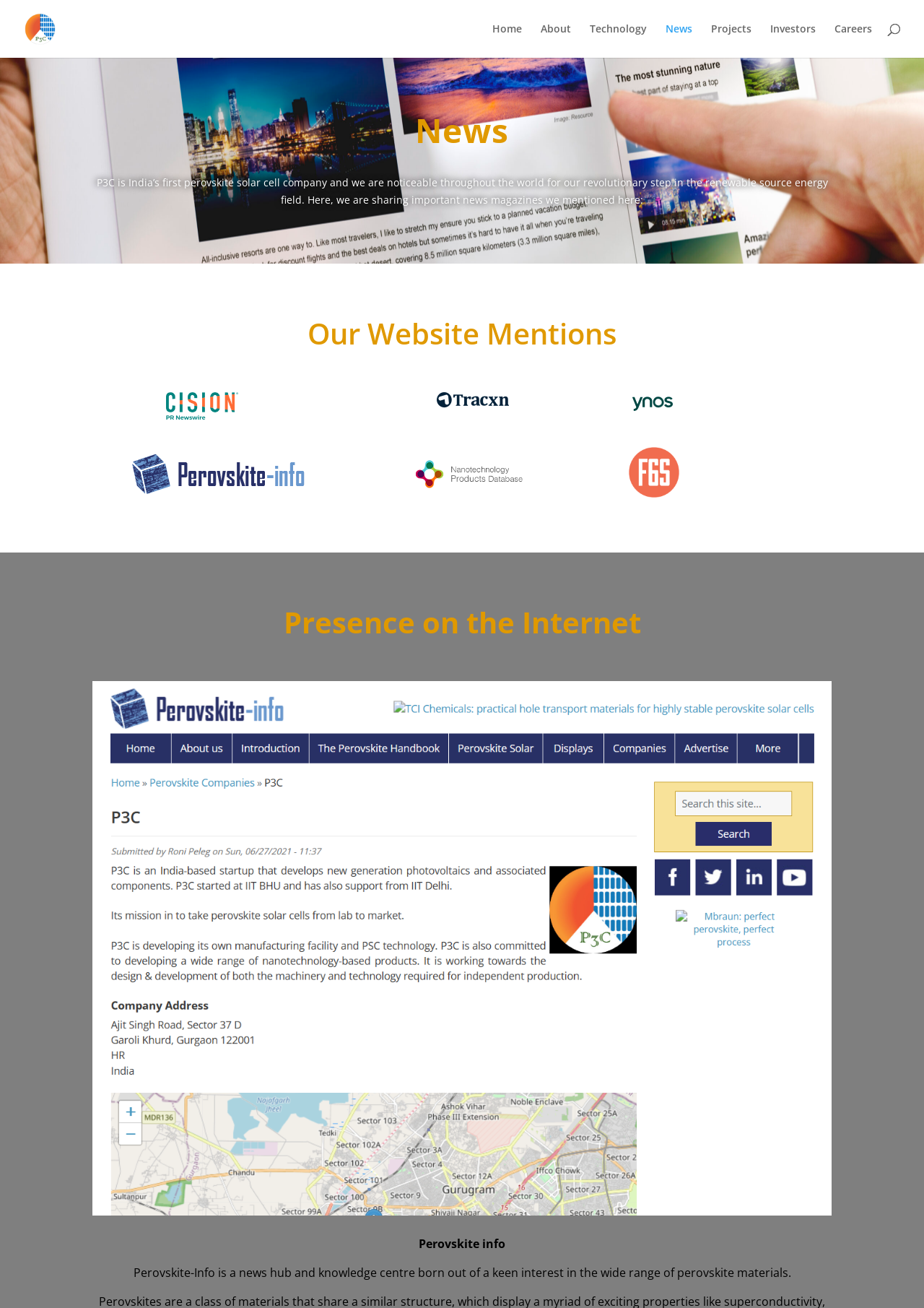Determine the bounding box coordinates of the clickable region to follow the instruction: "learn about perovskite info".

[0.453, 0.945, 0.547, 0.957]